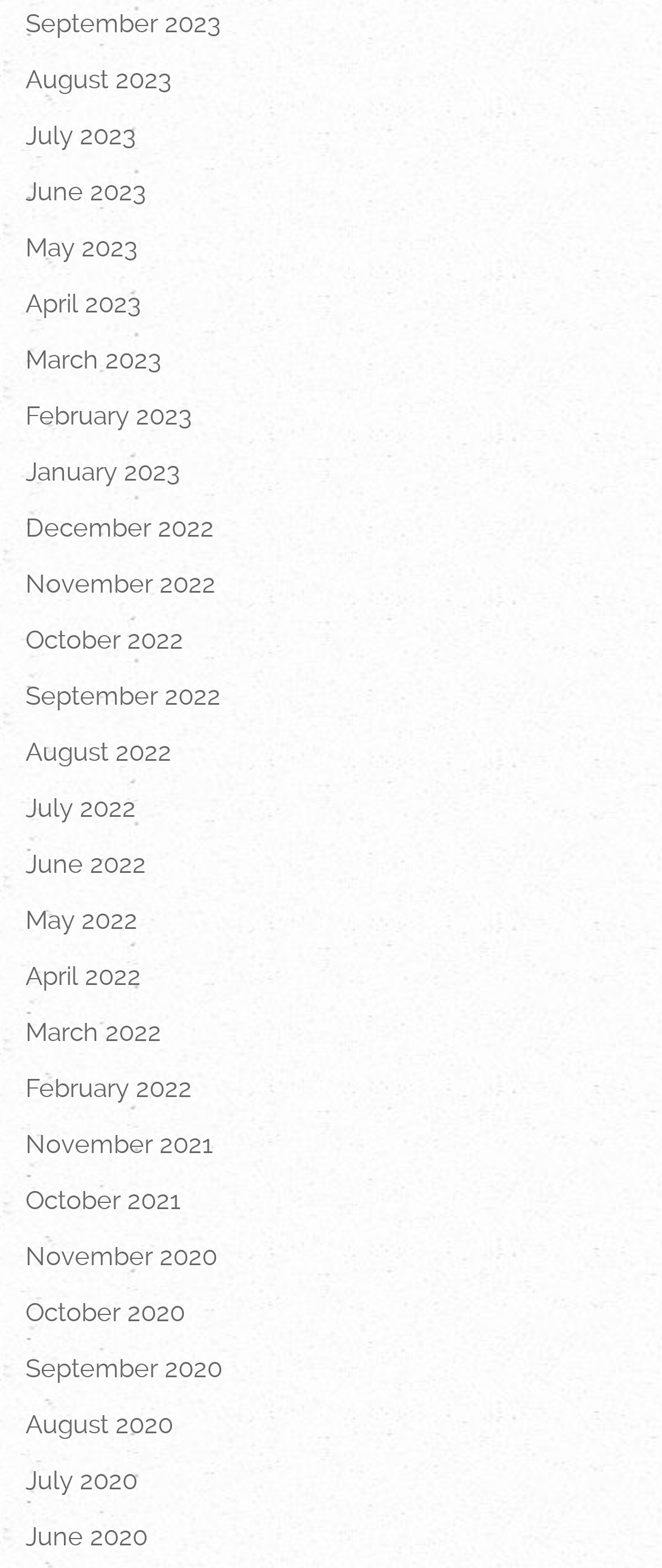Determine the bounding box coordinates of the clickable element to complete this instruction: "access November 2021". Provide the coordinates in the format of four float numbers between 0 and 1, [left, top, right, bottom].

[0.038, 0.713, 0.913, 0.749]